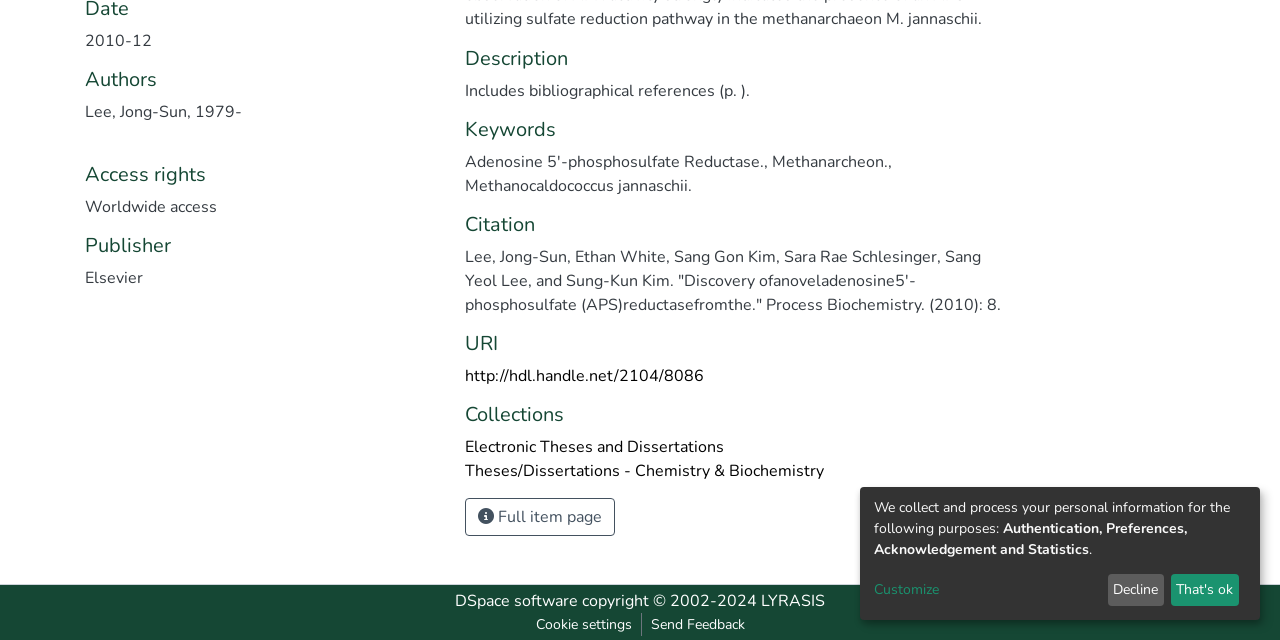Please predict the bounding box coordinates (top-left x, top-left y, bottom-right x, bottom-right y) for the UI element in the screenshot that fits the description: Electronic Theses and Dissertations

[0.363, 0.681, 0.566, 0.715]